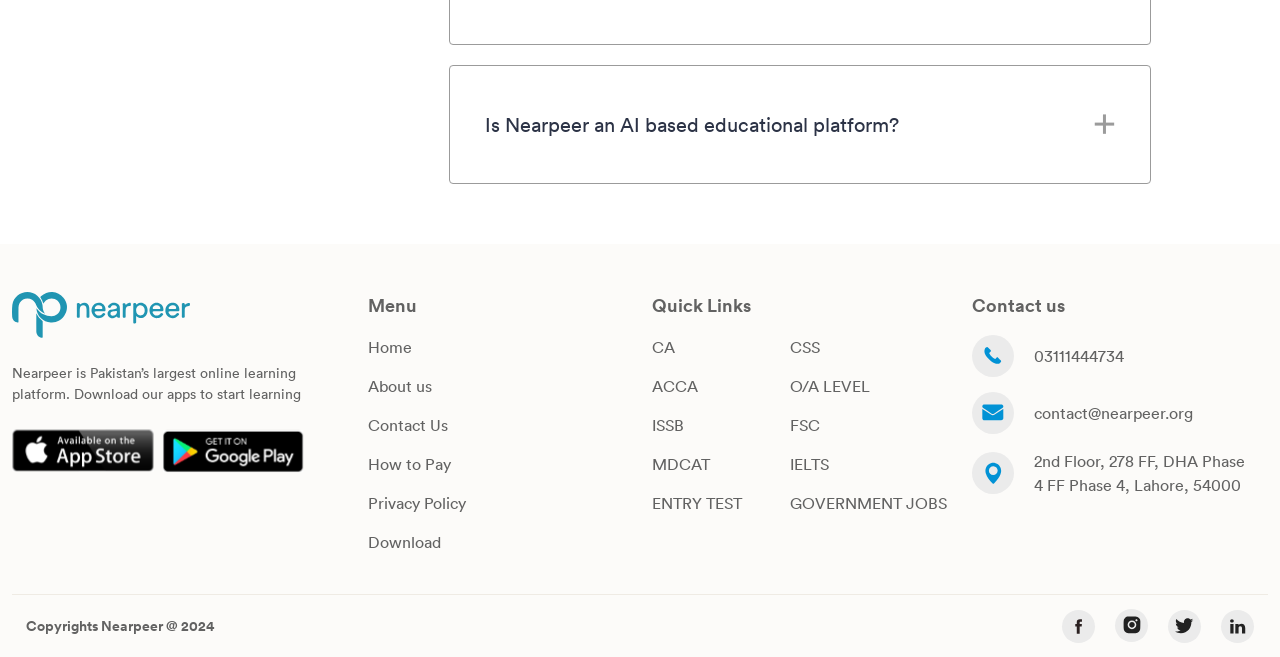What is the name of the online learning platform?
Answer with a single word or phrase by referring to the visual content.

Nearpeer